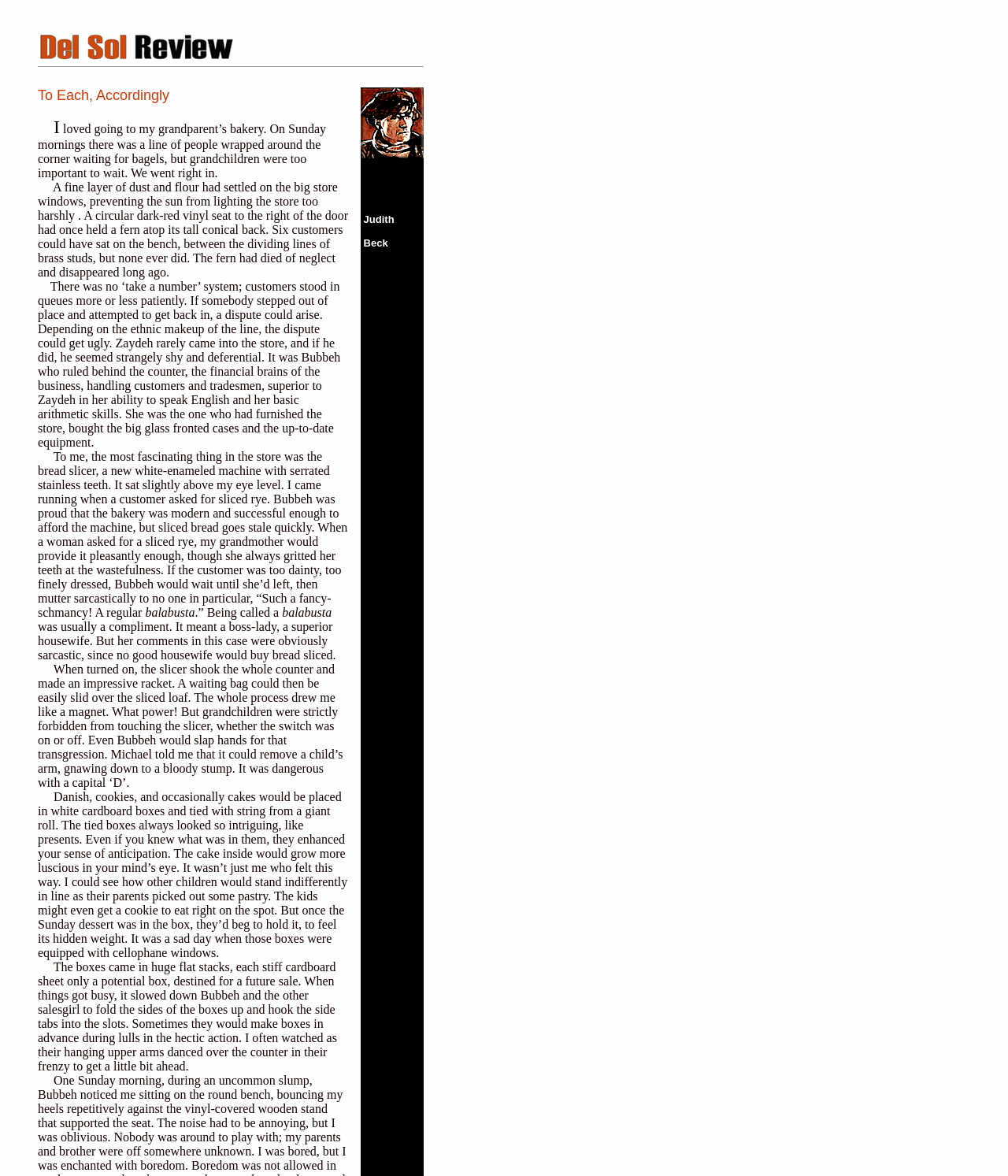Why were grandchildren forbidden from touching the bread slicer?
Using the details from the image, give an elaborate explanation to answer the question.

The text states that the bread slicer was dangerous and could remove a child's arm, which is why grandchildren were strictly forbidden from touching it.